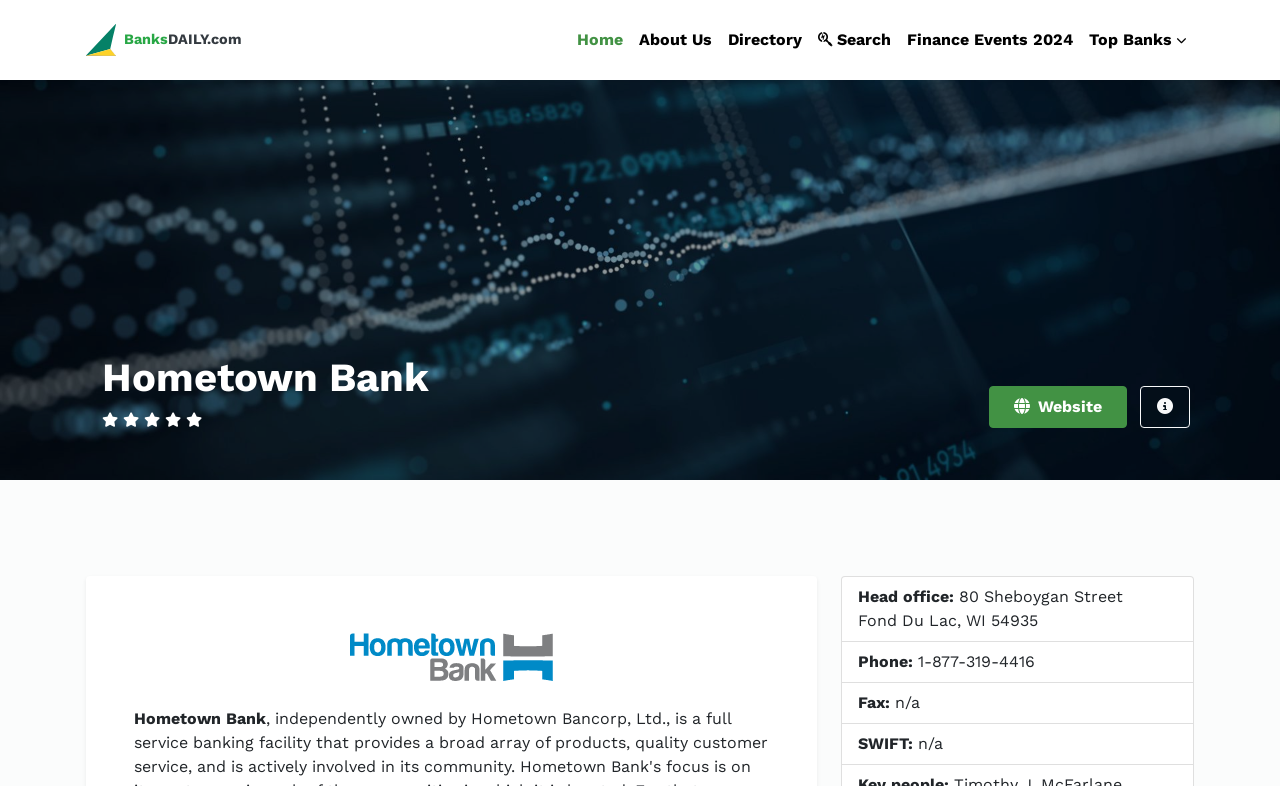What is the logo of the bank?
Provide a concise answer using a single word or phrase based on the image.

Hometown Bank logo